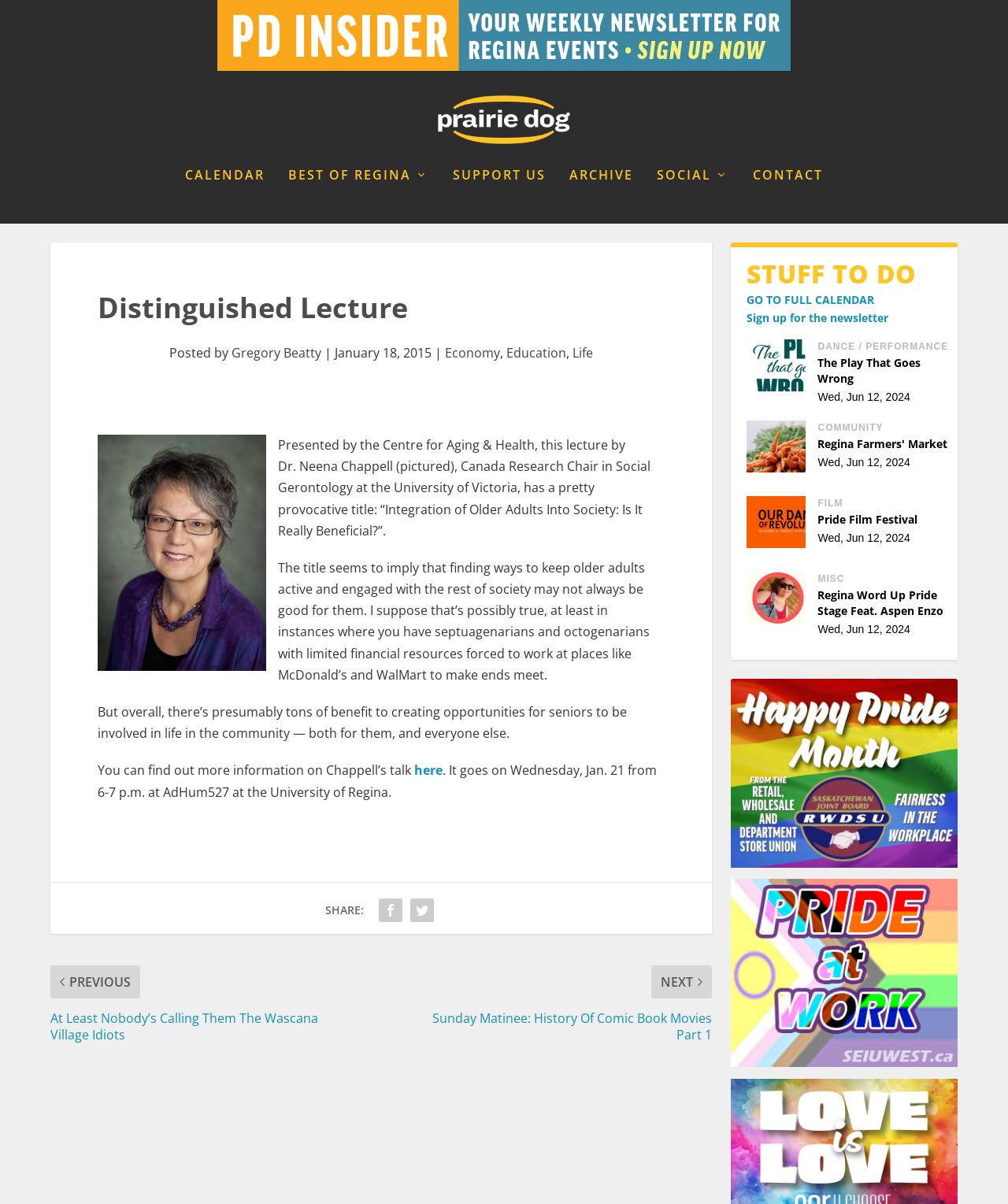How many links are there in the 'STUFF TO DO' section?
Please provide a single word or phrase as your answer based on the image.

4